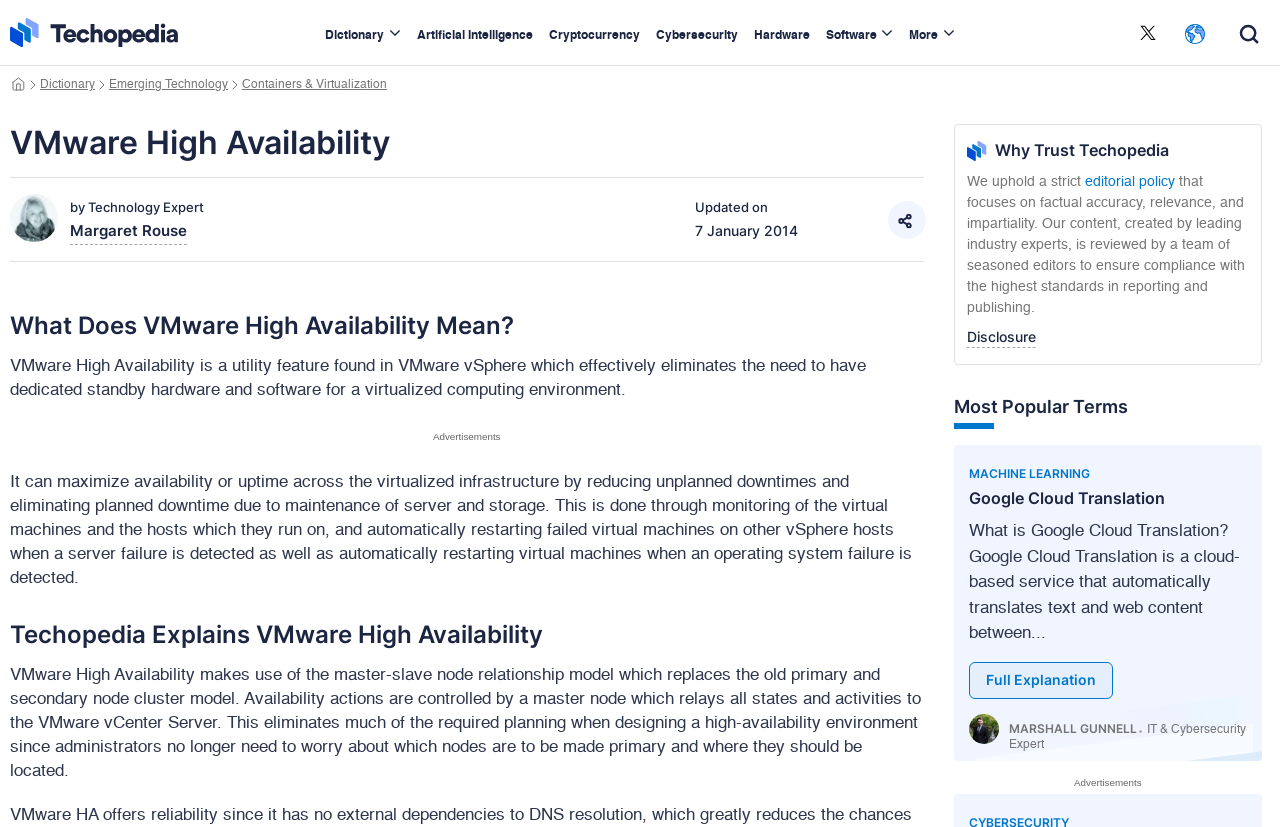Extract the top-level heading from the webpage and provide its text.

VMware High Availability